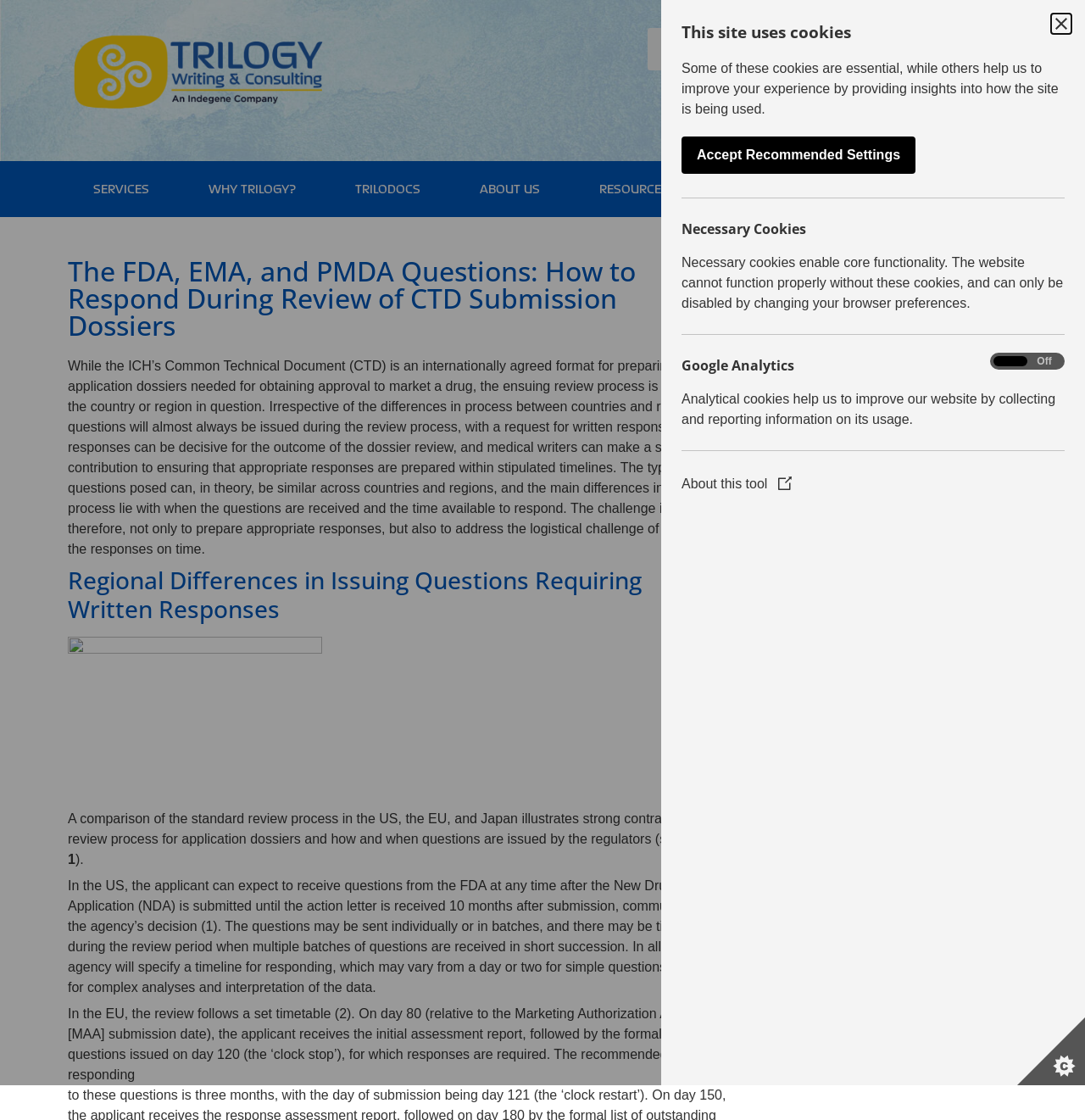Find the bounding box coordinates of the clickable area required to complete the following action: "Click to give kudos to this post".

None